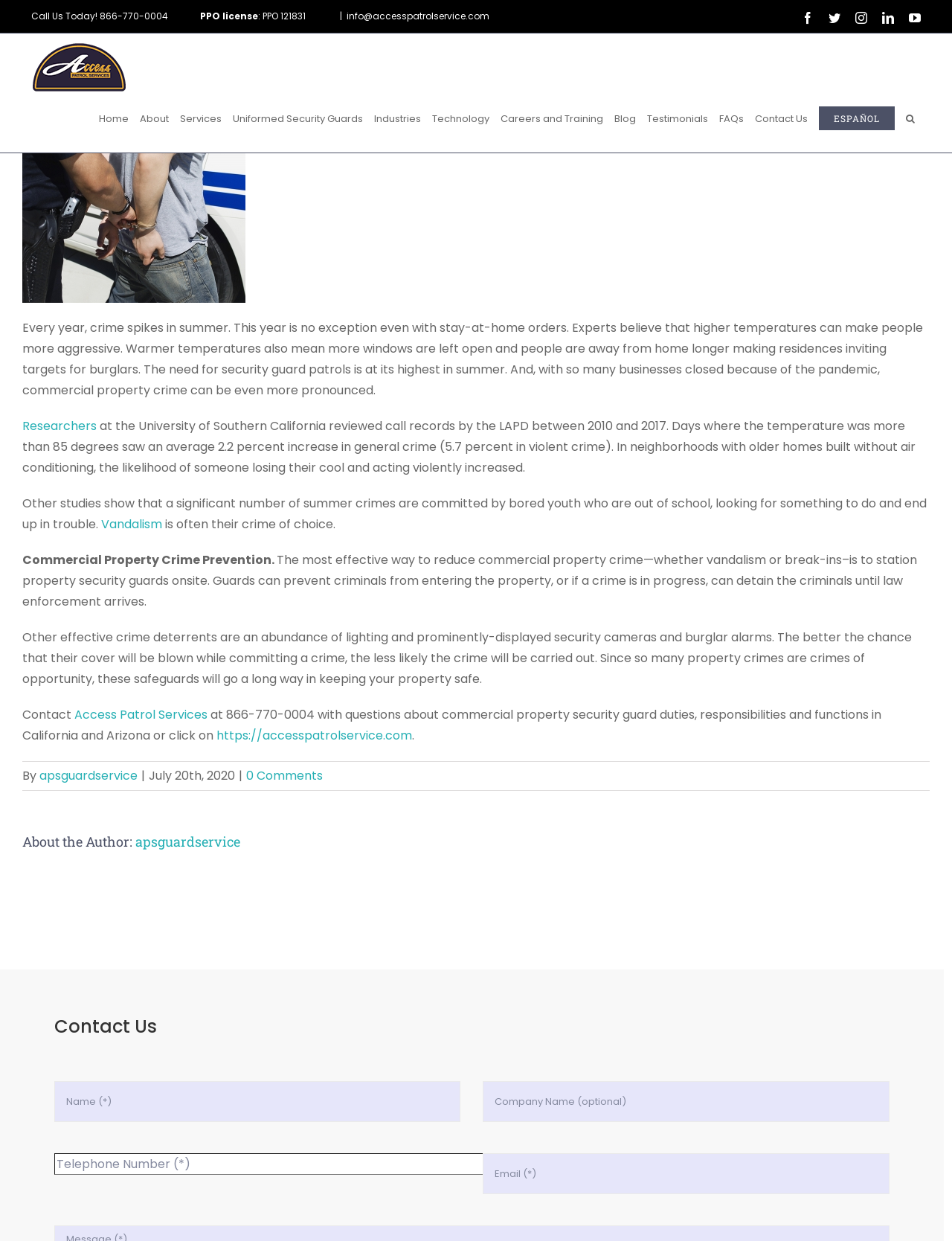Based on the image, please respond to the question with as much detail as possible:
What is the name of the company providing security services?

I found the company name by looking at the logo at the top of the webpage, which is described as 'Access Patrol Service Logo'. Additionally, the company name is also mentioned in the article as 'Access Patrol Services'.